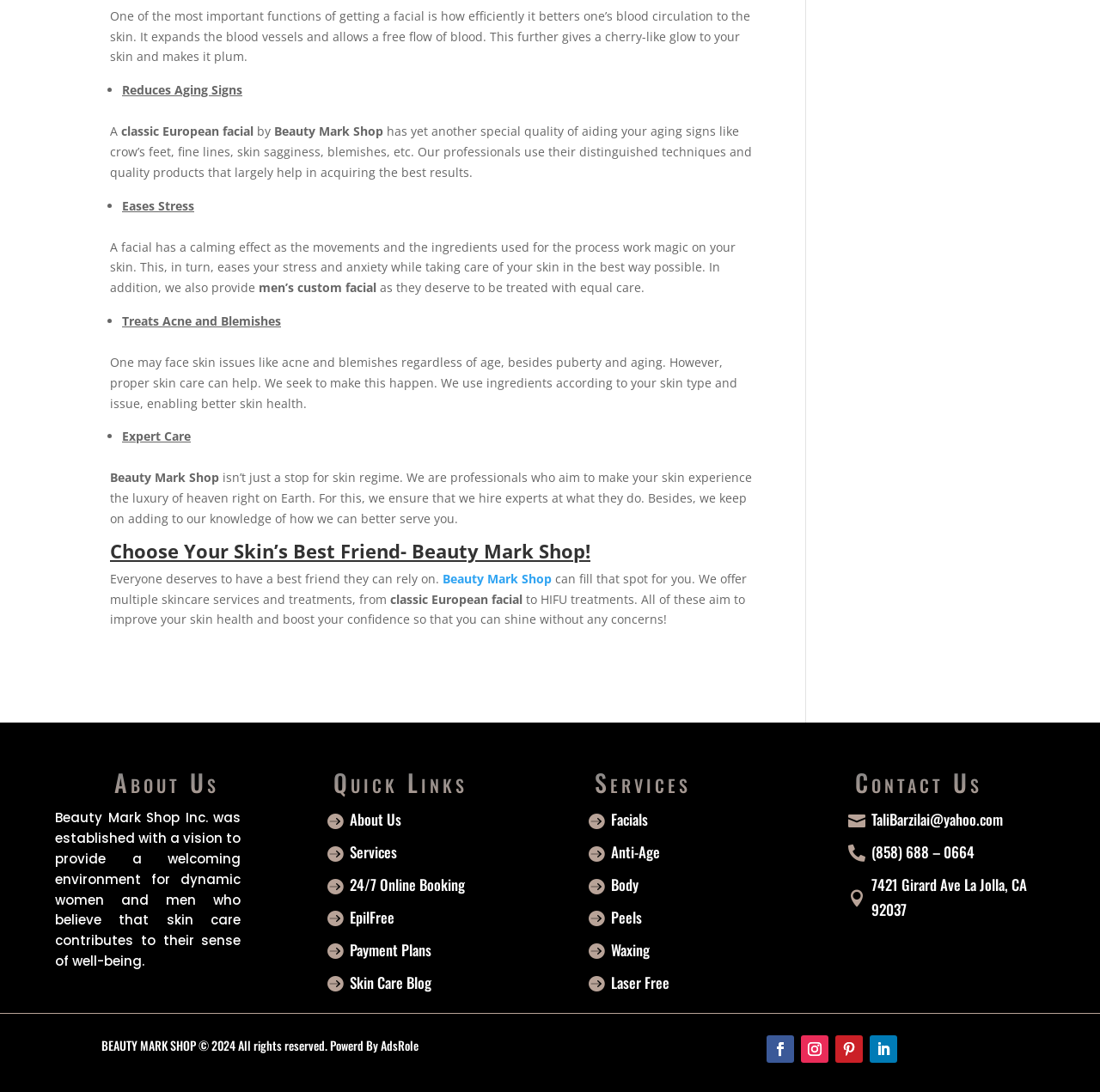Identify the bounding box of the HTML element described as: "(858) 688 – 0664".

[0.77, 0.77, 0.886, 0.792]